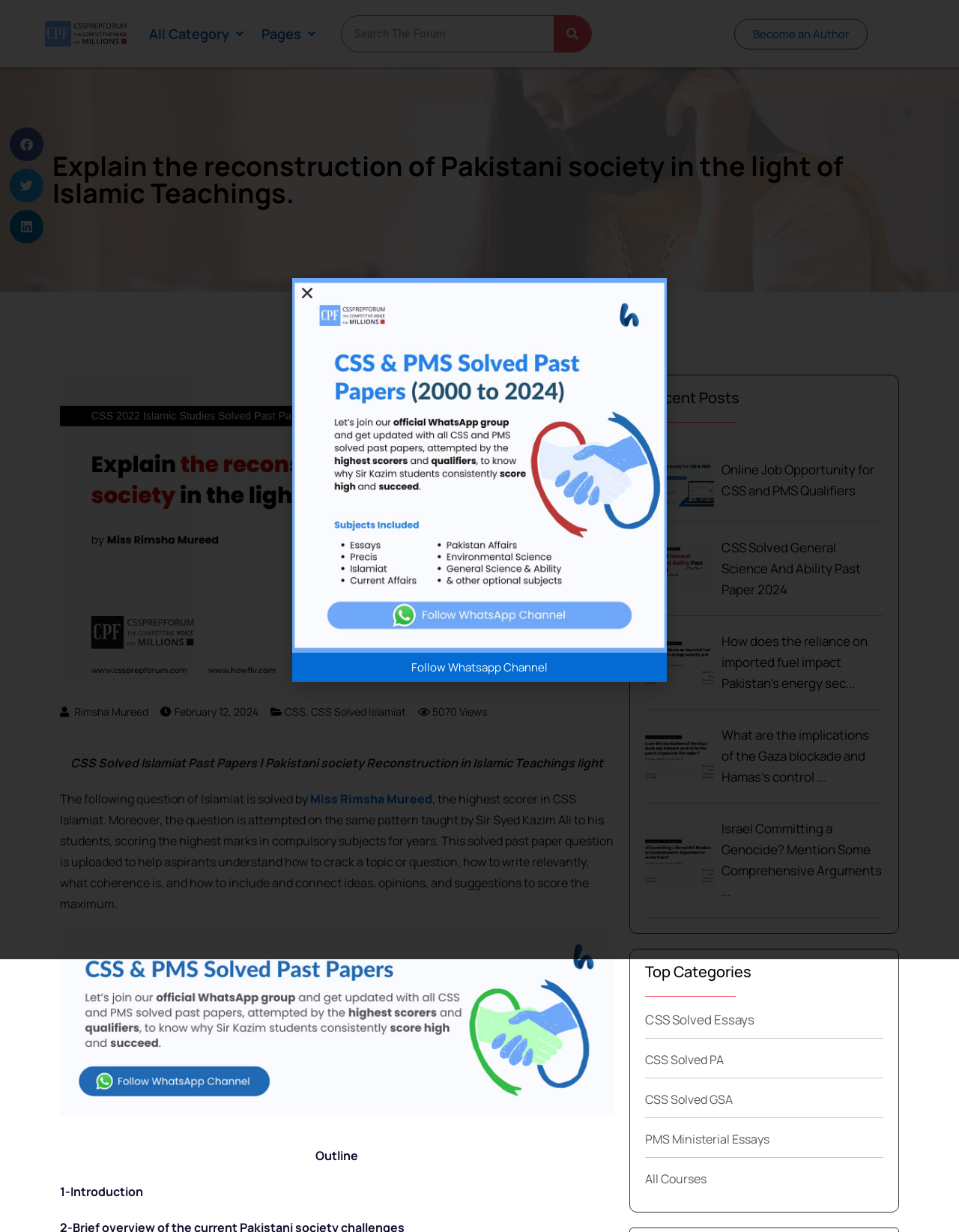Please provide a comprehensive answer to the question based on the screenshot: What is the category of the solved question?

The category of the solved question can be determined by reading the links 'CSS' and 'CSS Solved Islamiat' which are located near the heading, indicating that the question belongs to the category of CSS Solved Islamiat.